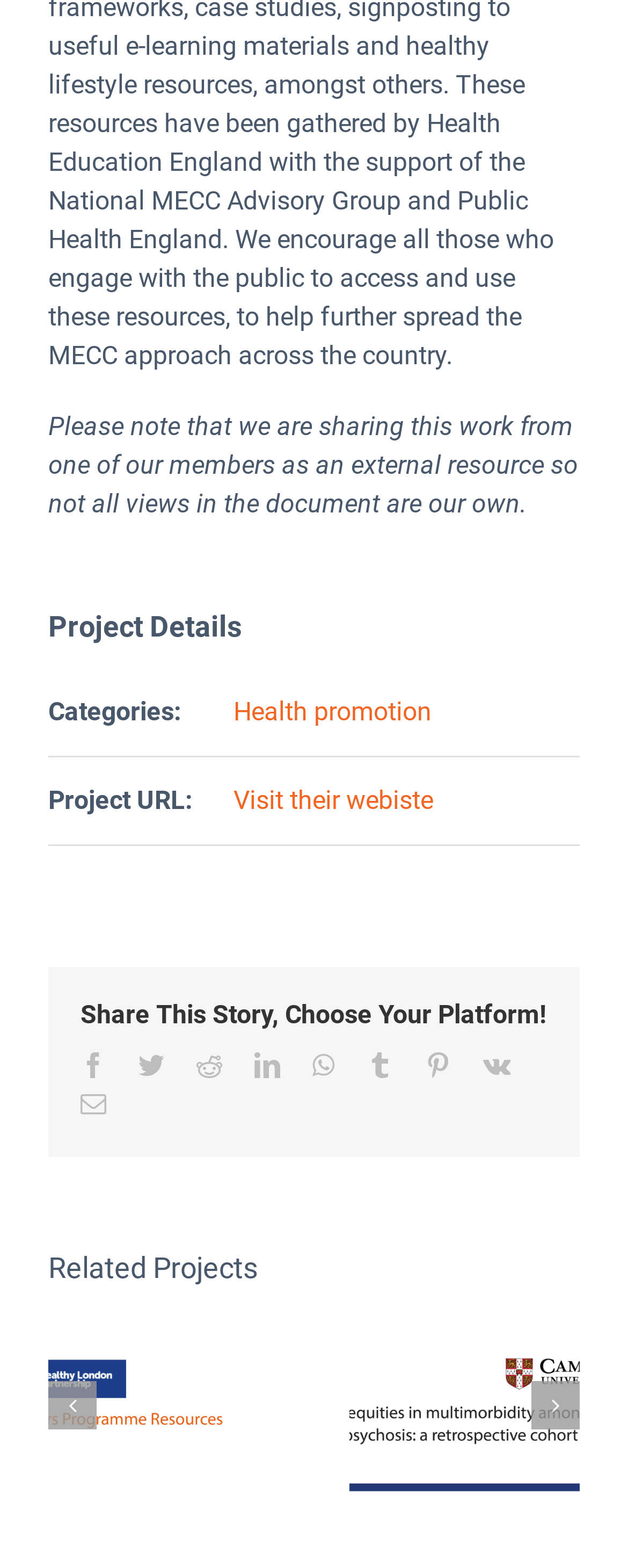Provide your answer in a single word or phrase: 
What is the name of the first social media platform?

Facebook